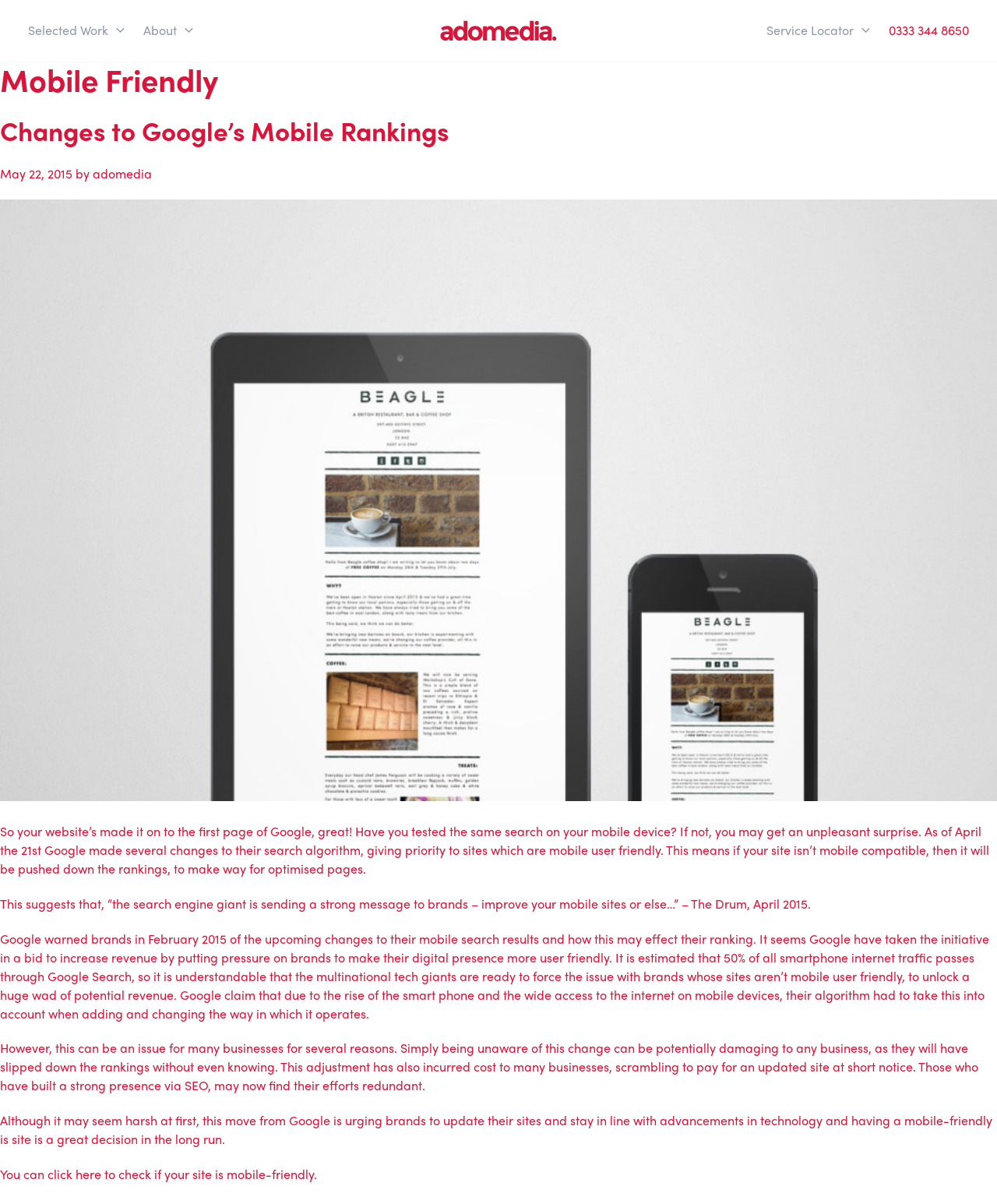Locate the bounding box coordinates of the item that should be clicked to fulfill the instruction: "Read more about 'Changes to Google’s Mobile Rankings'".

[0.0, 0.093, 0.45, 0.124]